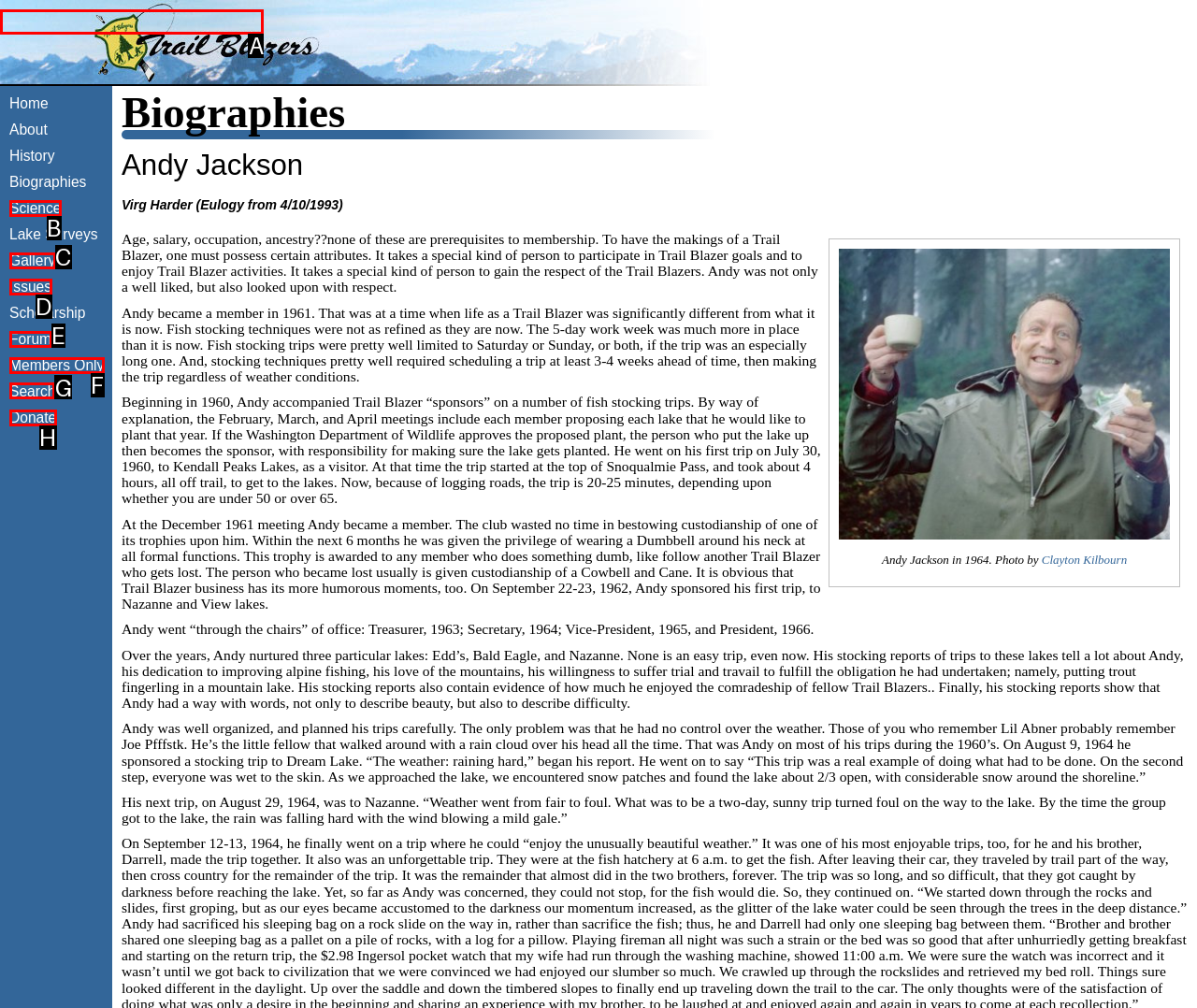Point out which HTML element you should click to fulfill the task: Click the HOME link.
Provide the option's letter from the given choices.

None